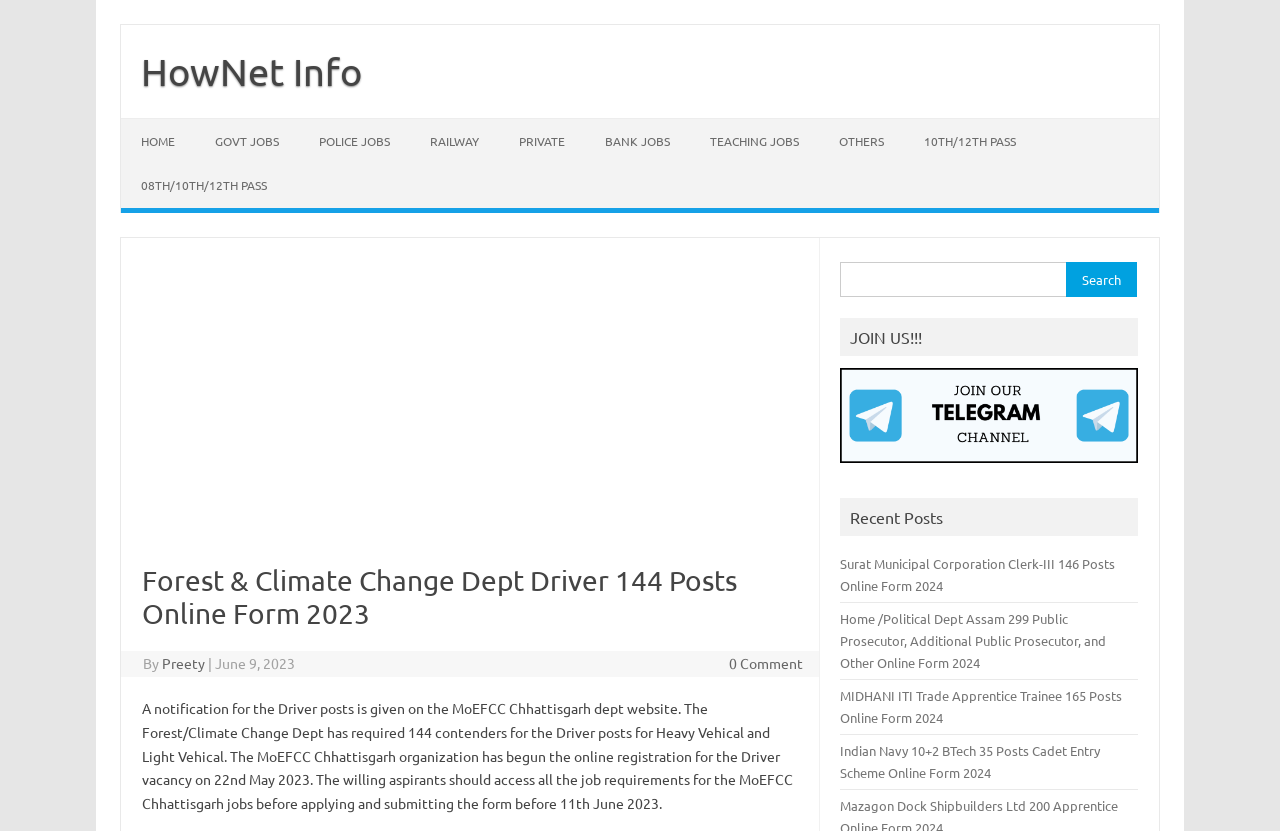Please predict the bounding box coordinates of the element's region where a click is necessary to complete the following instruction: "Check the Recent Posts". The coordinates should be represented by four float numbers between 0 and 1, i.e., [left, top, right, bottom].

[0.664, 0.61, 0.737, 0.634]